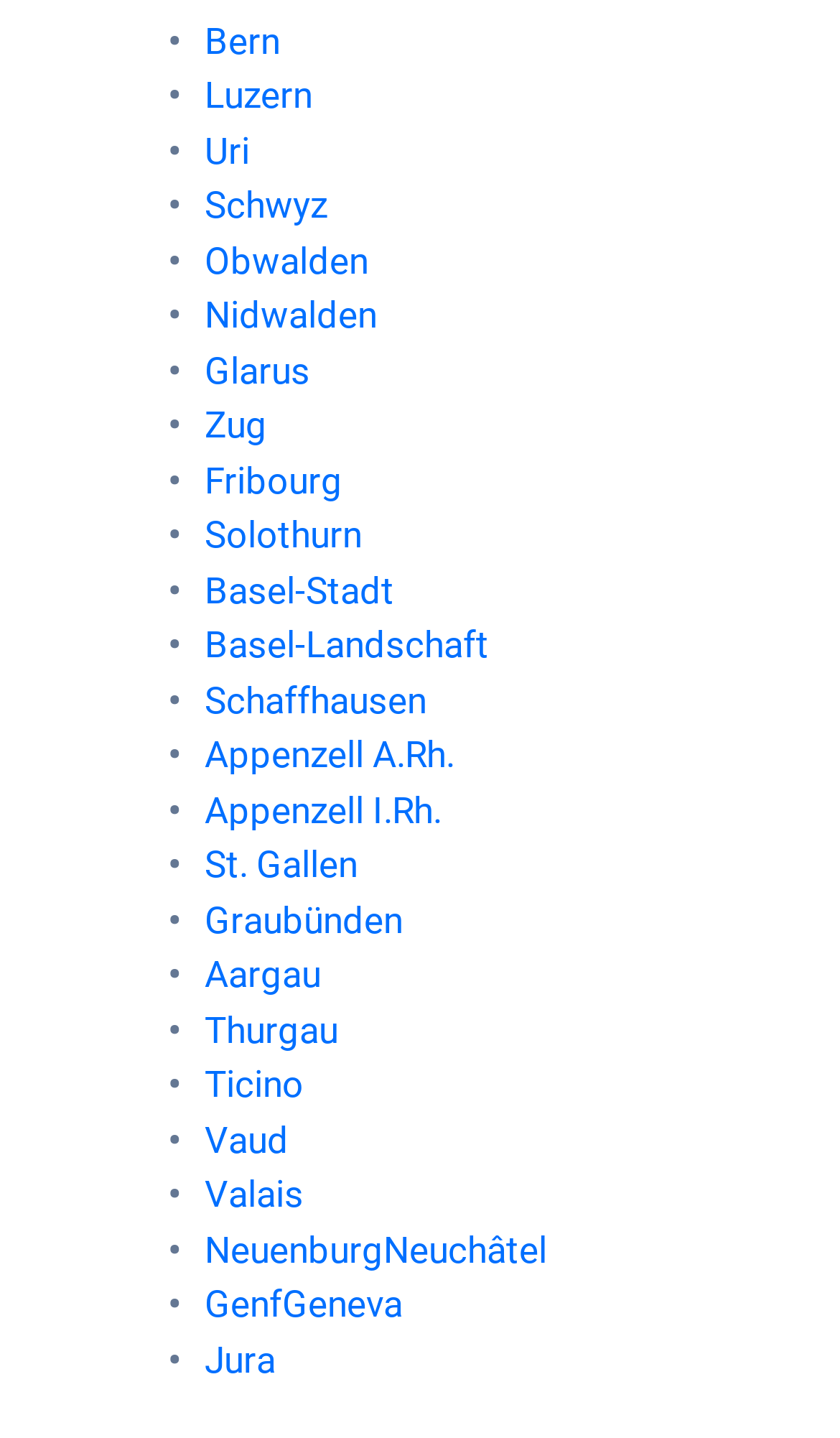Answer the question below with a single word or a brief phrase: 
What is the topmost canton?

Bern